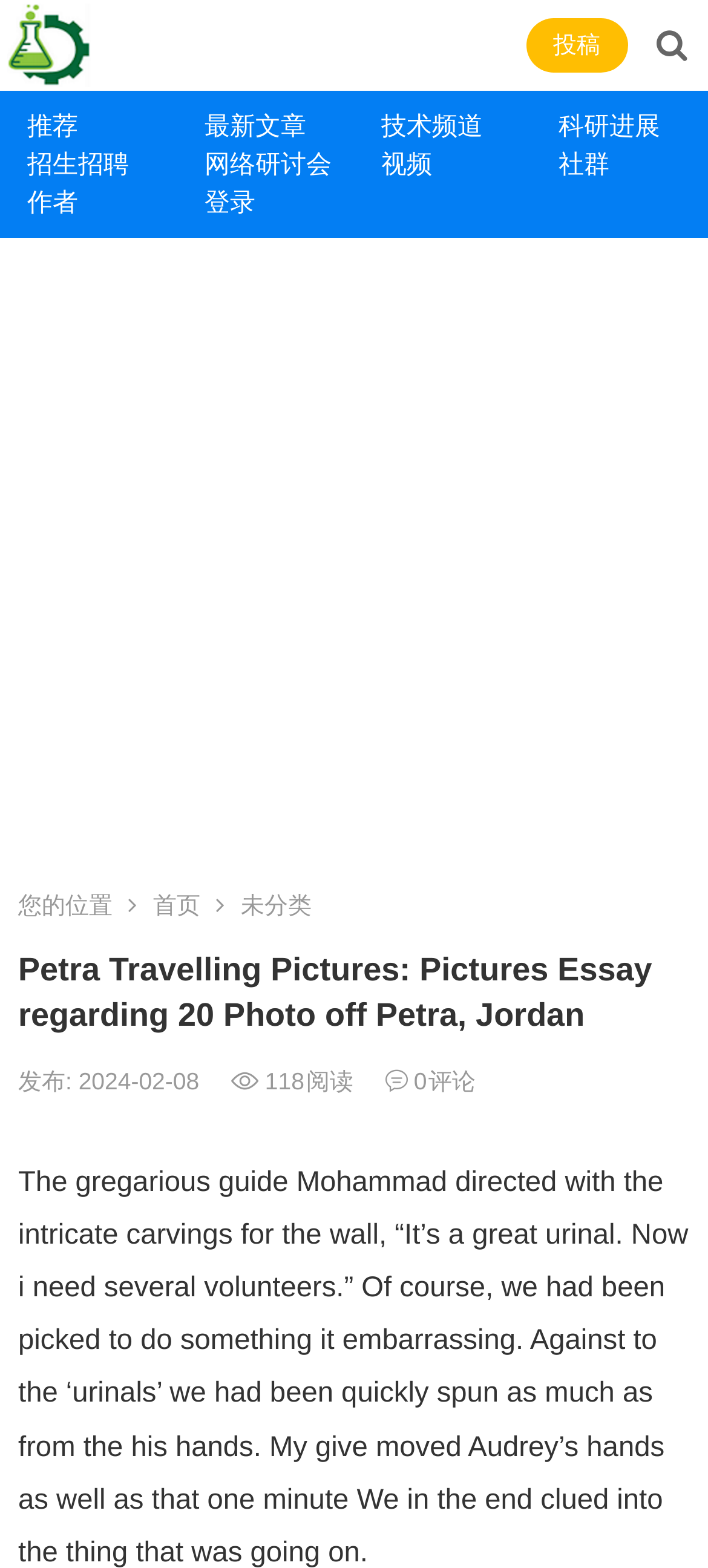Provide a short answer using a single word or phrase for the following question: 
When was the article published?

2024-02-08